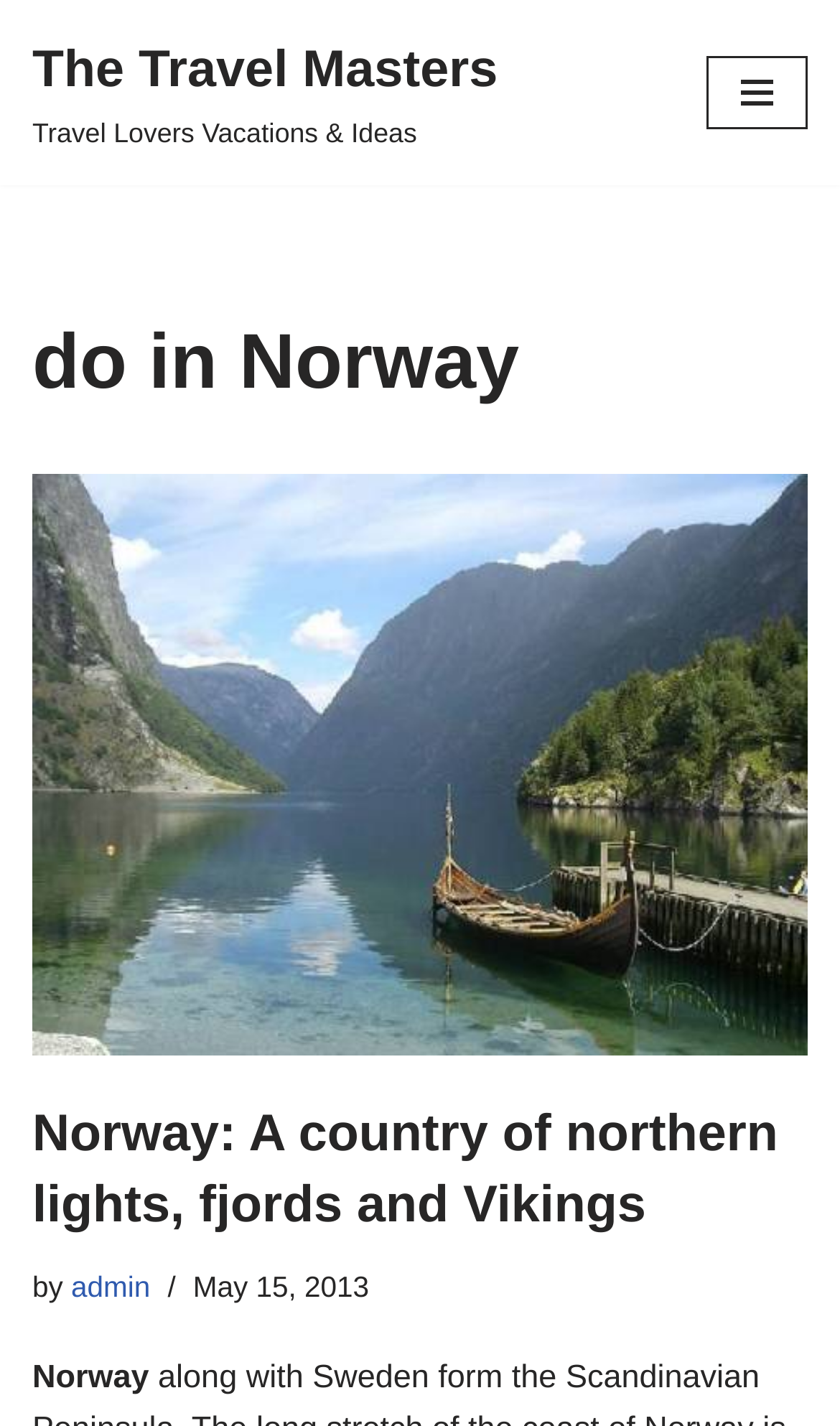Give a succinct answer to this question in a single word or phrase: 
What is the date of the article?

May 15, 2013